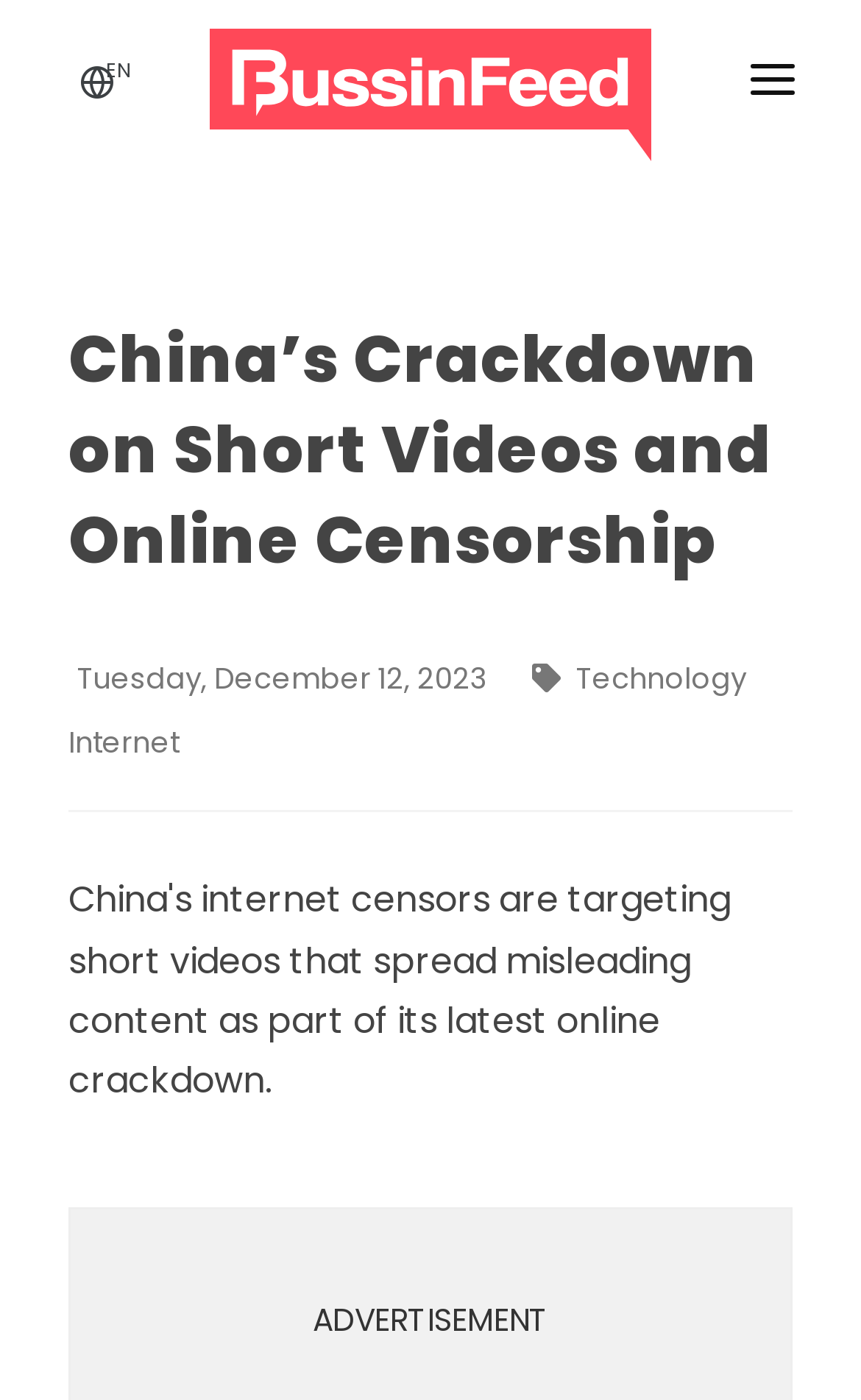Show the bounding box coordinates for the HTML element described as: "World News".

[0.118, 0.169, 0.882, 0.232]